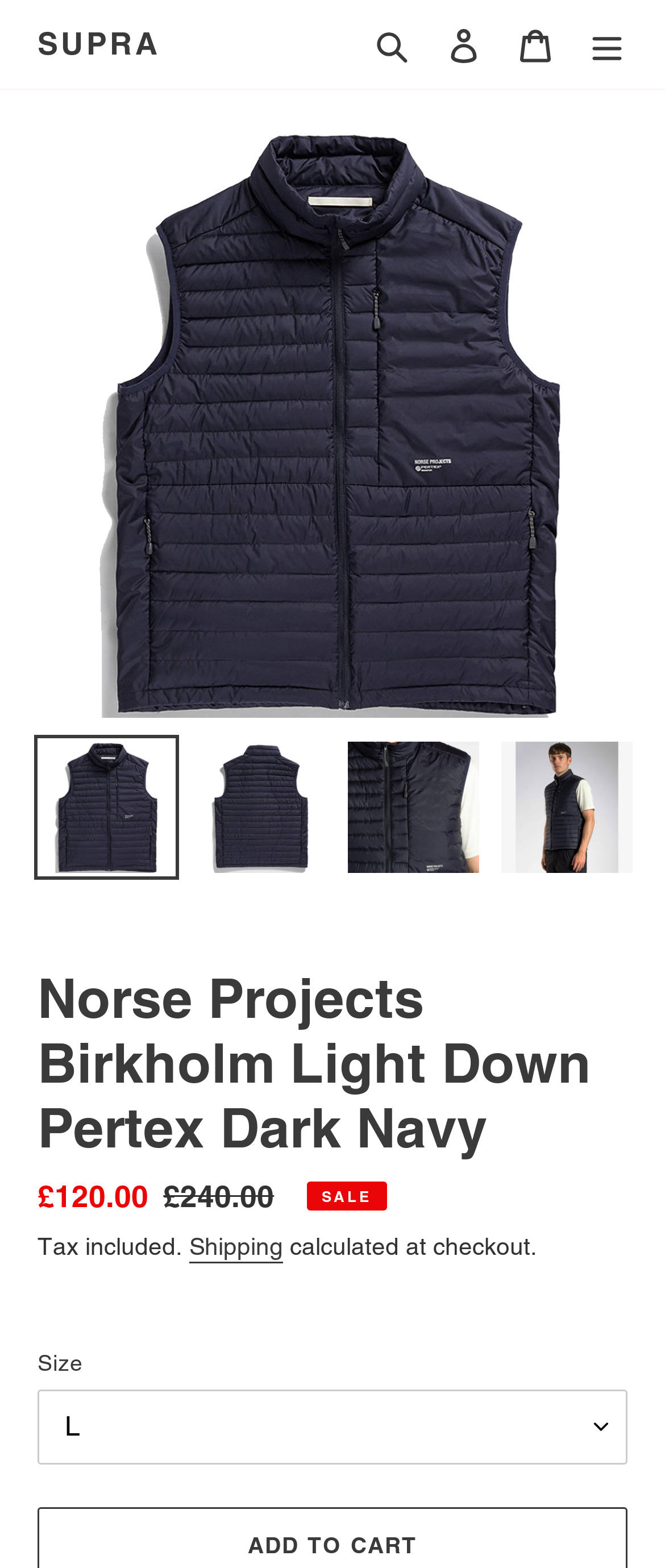How many images are available for the product?
Look at the image and answer with only one word or phrase.

4